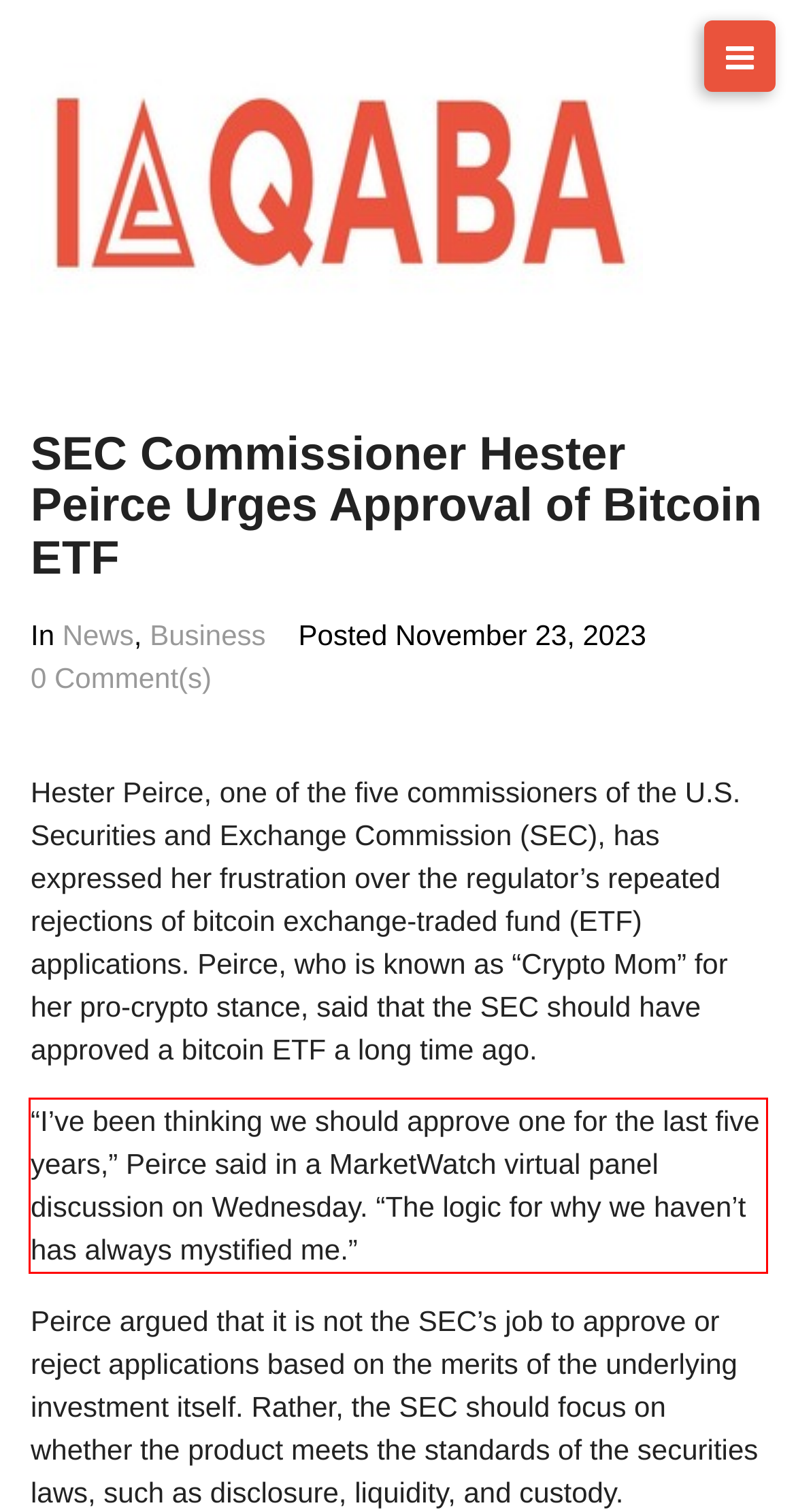Review the screenshot of the webpage and recognize the text inside the red rectangle bounding box. Provide the extracted text content.

“I’ve been thinking we should approve one for the last five years,” Peirce said in a MarketWatch virtual panel discussion on Wednesday. “The logic for why we haven’t has always mystified me.”